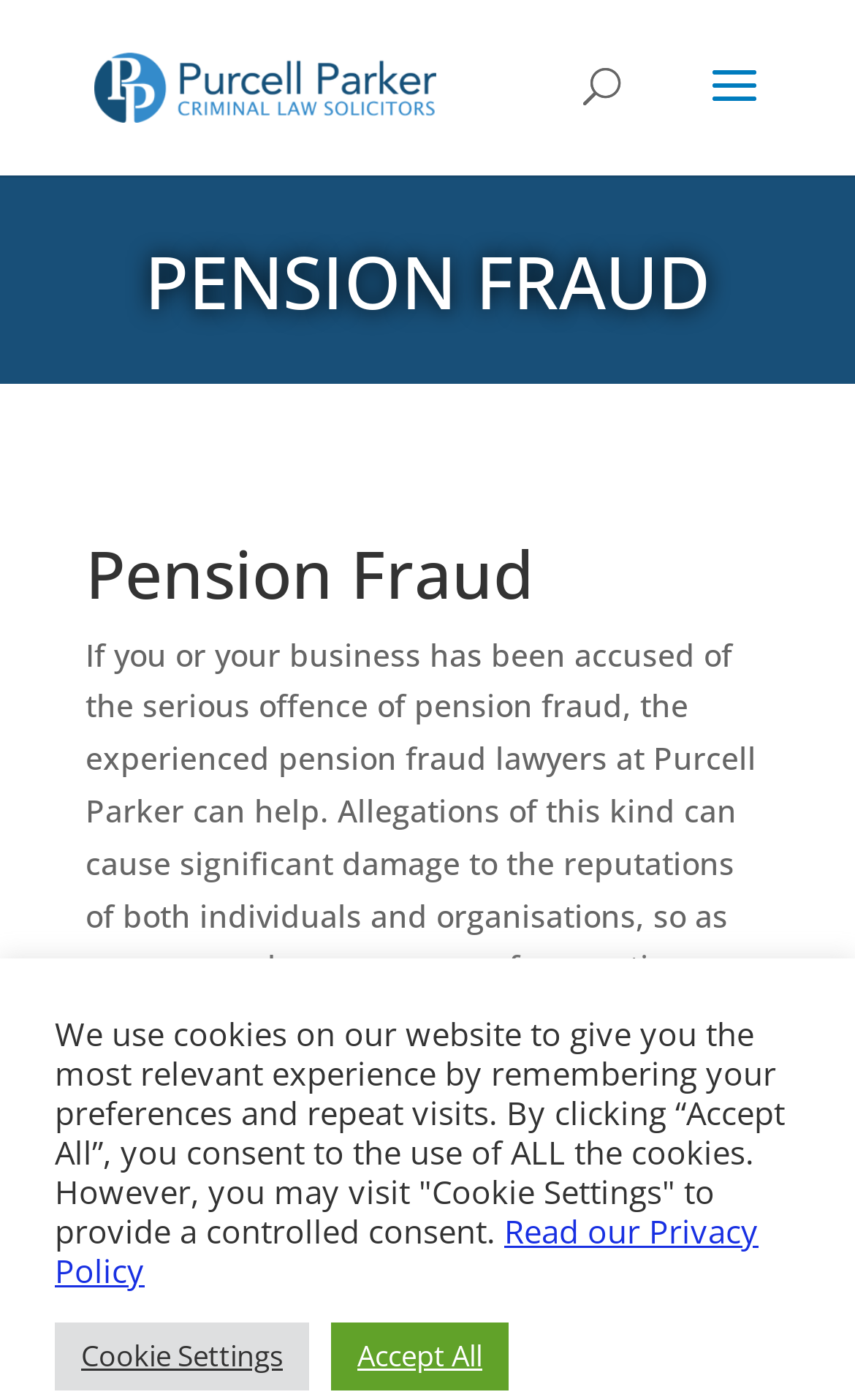Please provide a detailed answer to the question below based on the screenshot: 
What is the purpose of the law solicitors?

The purpose of the law solicitors is to help individuals and businesses who have been accused of pension fraud, as stated in the static text that describes their services.